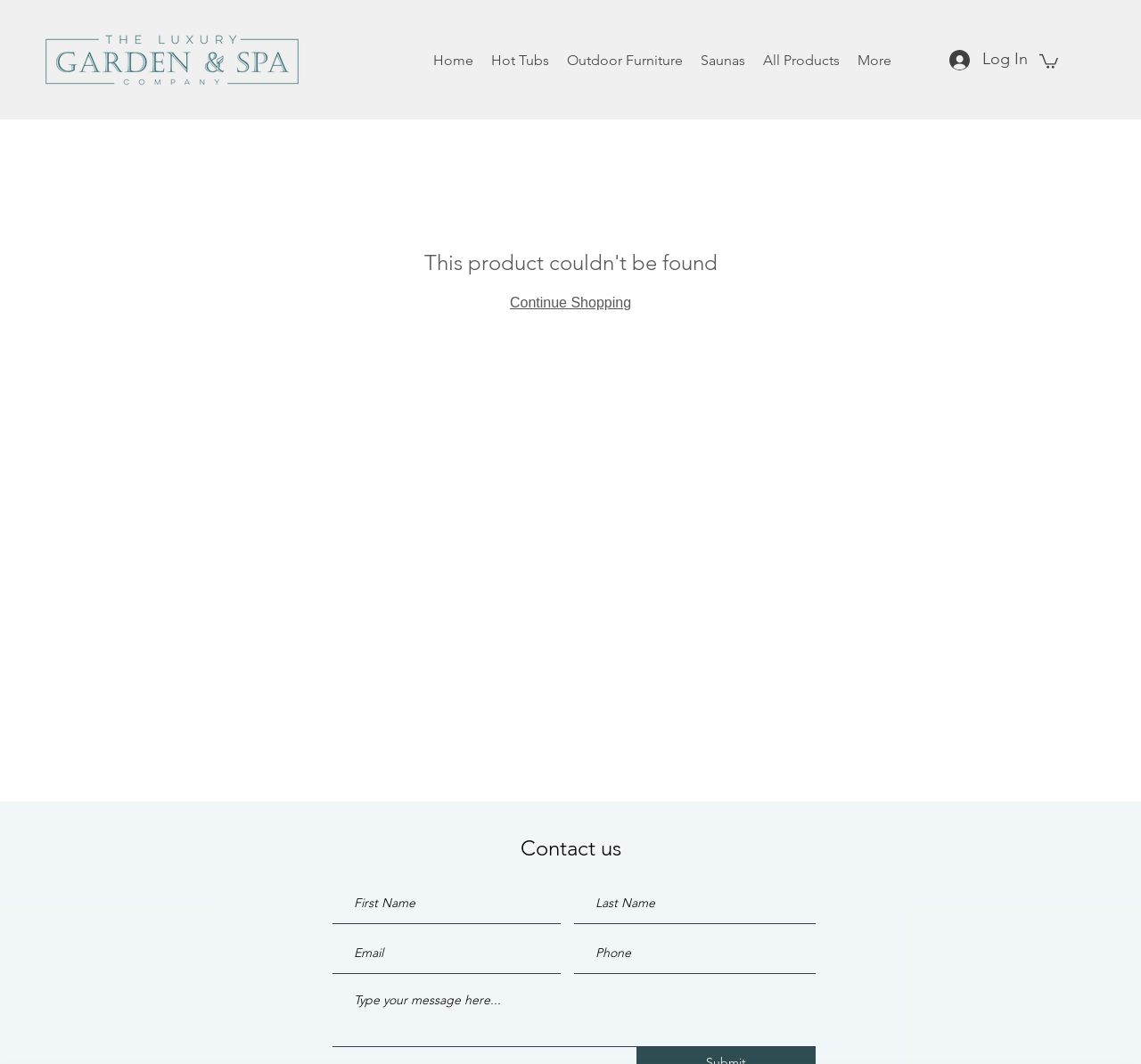Find the bounding box coordinates corresponding to the UI element with the description: "aria-label="Phone" name="phone" placeholder="Phone"". The coordinates should be formatted as [left, top, right, bottom], with values as floats between 0 and 1.

[0.503, 0.877, 0.715, 0.915]